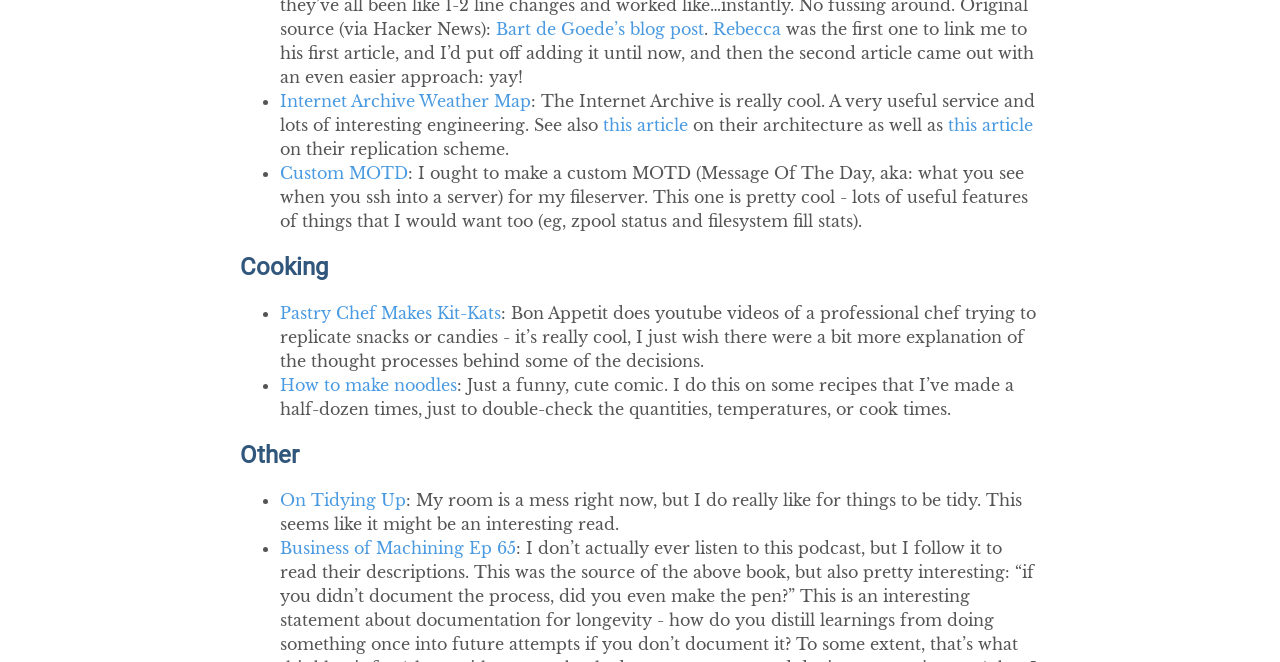What is the topic of the last link in the blog post?
Analyze the image and deliver a detailed answer to the question.

The topic of the last link in the blog post is 'Business of Machining' which is linked as 'Business of Machining Ep 65' in the 'Other' section.